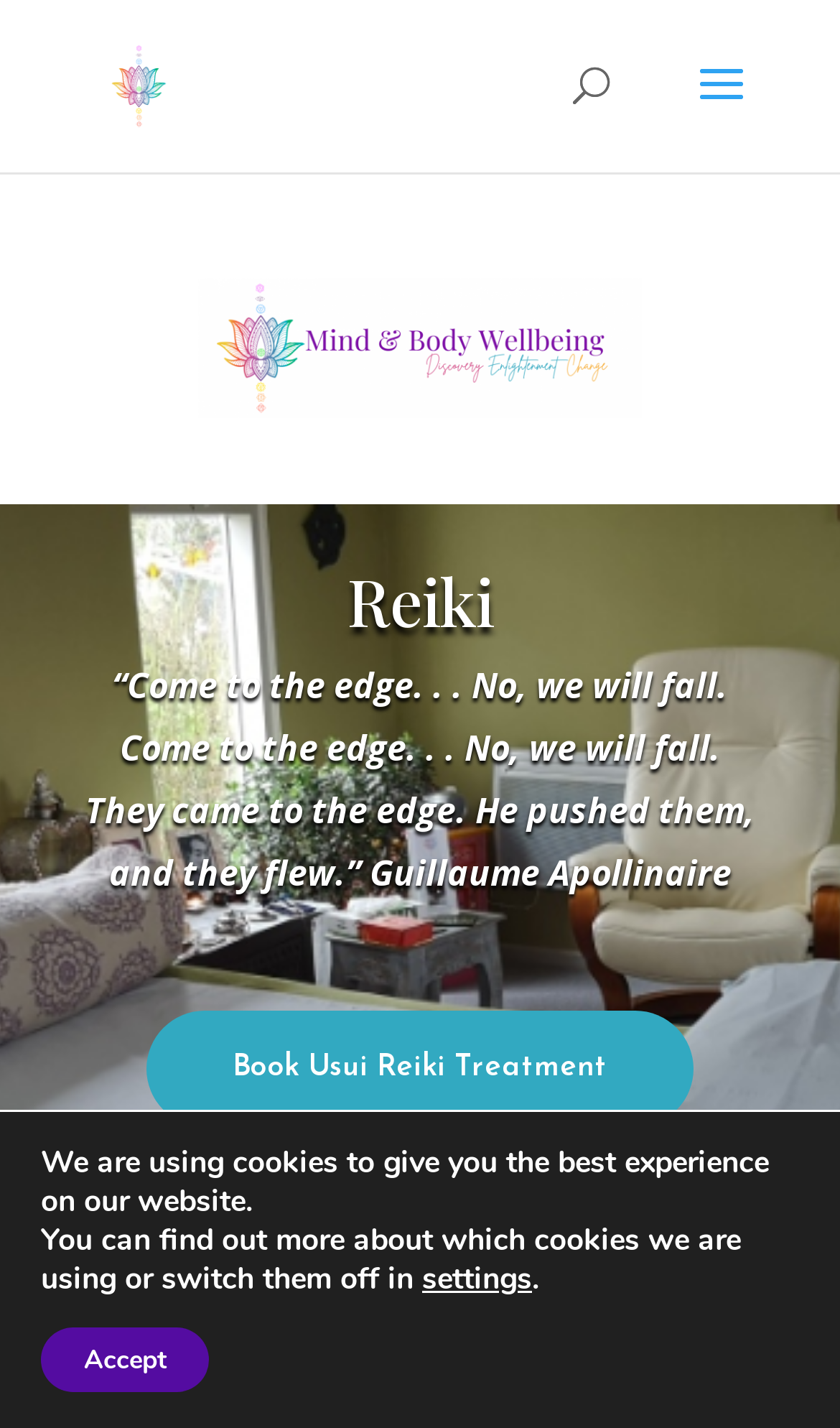How many links are there on the webpage?
Look at the webpage screenshot and answer the question with a detailed explanation.

I counted the number of link elements on the webpage and found three links: 'Mind & Body Wellbeing', 'Book Usui Reiki Treatment 5', and 'Reiki Training Courses 5'.